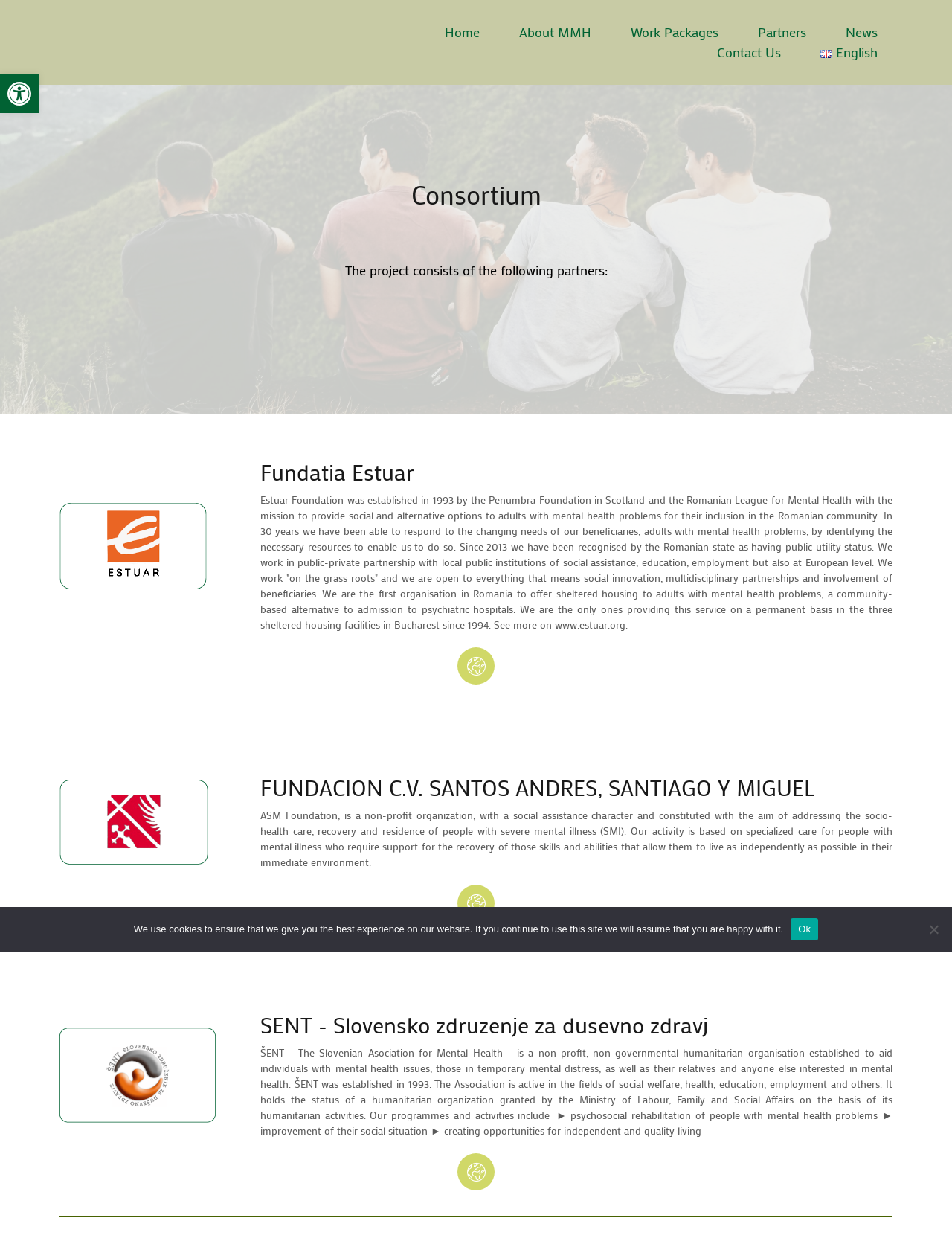Find the bounding box coordinates for the area that should be clicked to accomplish the instruction: "Visit the Estuar Foundation website".

[0.48, 0.519, 0.52, 0.549]